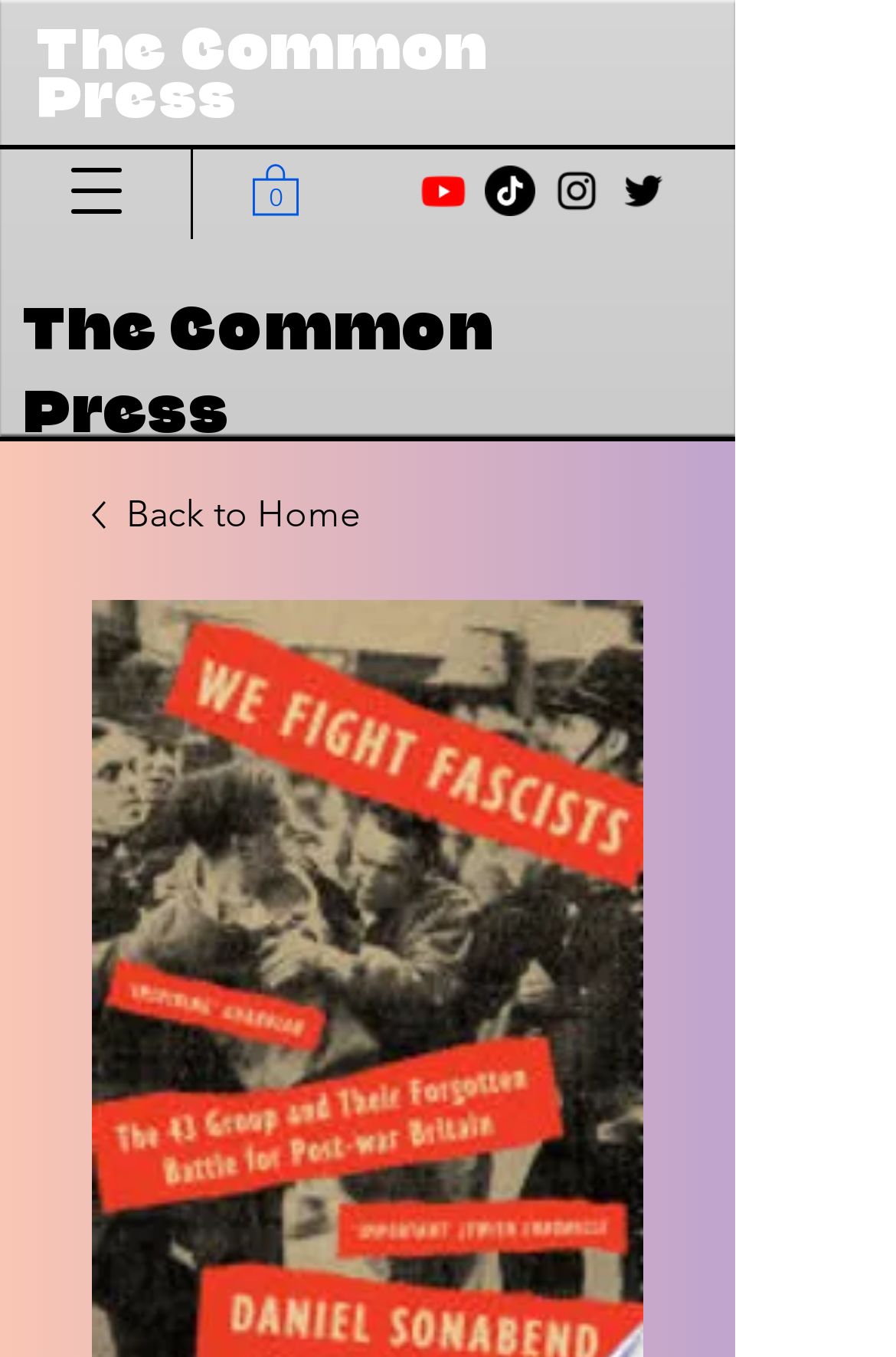What is the shape of the icon next to 'Cart with 0 items'? Observe the screenshot and provide a one-word or short phrase answer.

Svg